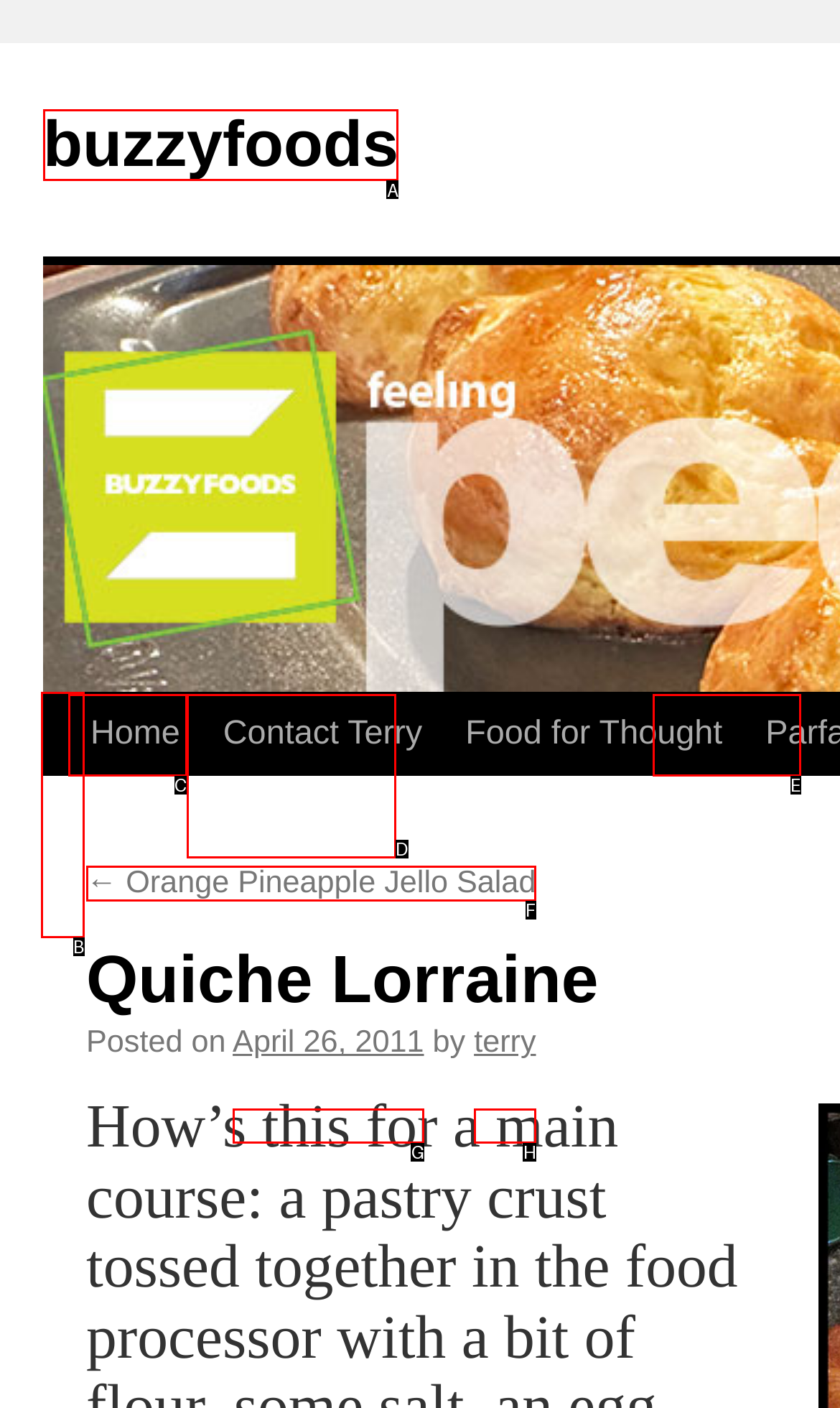Identify the letter of the UI element you should interact with to perform the task: visit previous post
Reply with the appropriate letter of the option.

F